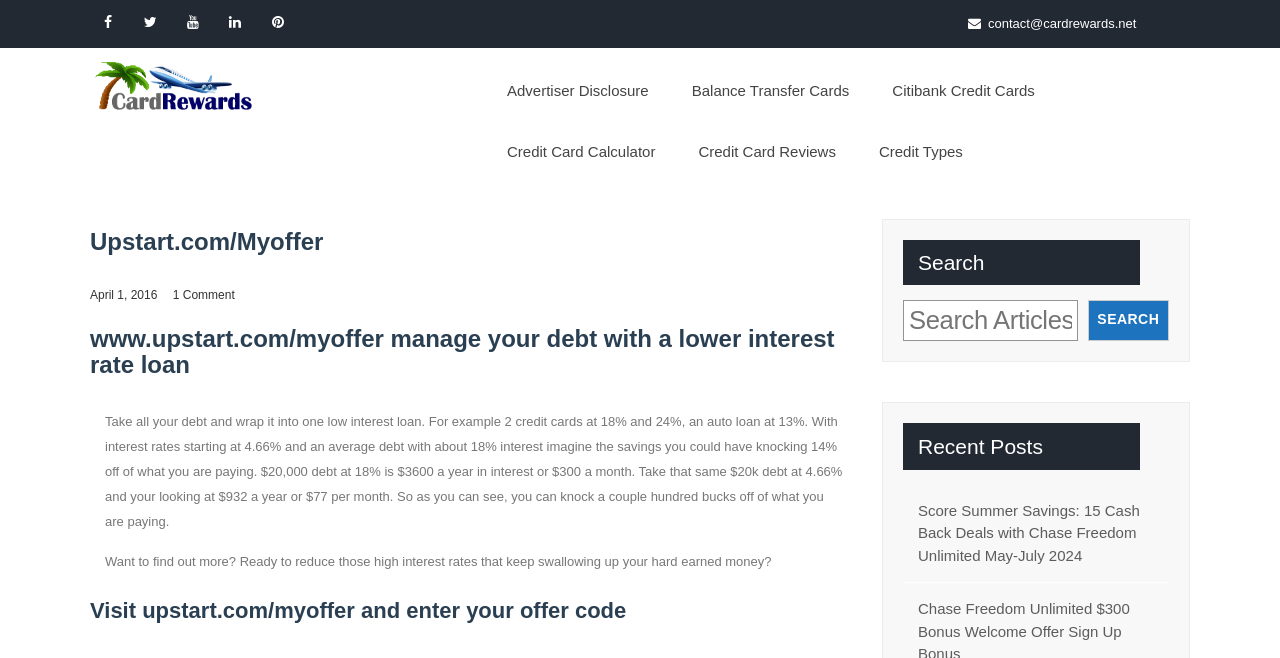Bounding box coordinates are specified in the format (top-left x, top-left y, bottom-right x, bottom-right y). All values are floating point numbers bounded between 0 and 1. Please provide the bounding box coordinate of the region this sentence describes: parent_node: SEARCH name="s" placeholder="Search Articles"

[0.705, 0.455, 0.842, 0.517]